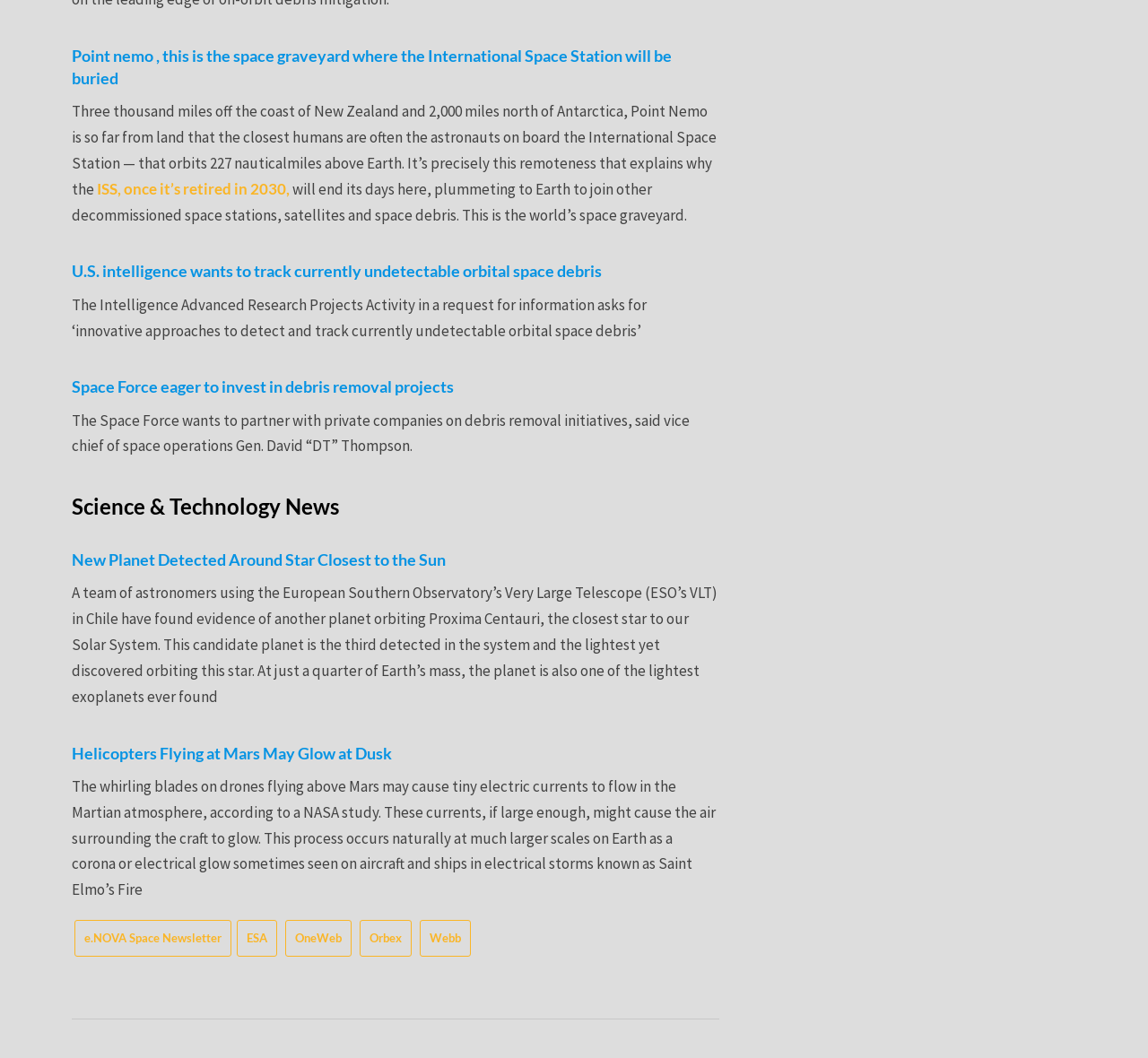Using the element description: "ESA", determine the bounding box coordinates for the specified UI element. The coordinates should be four float numbers between 0 and 1, [left, top, right, bottom].

[0.206, 0.87, 0.241, 0.904]